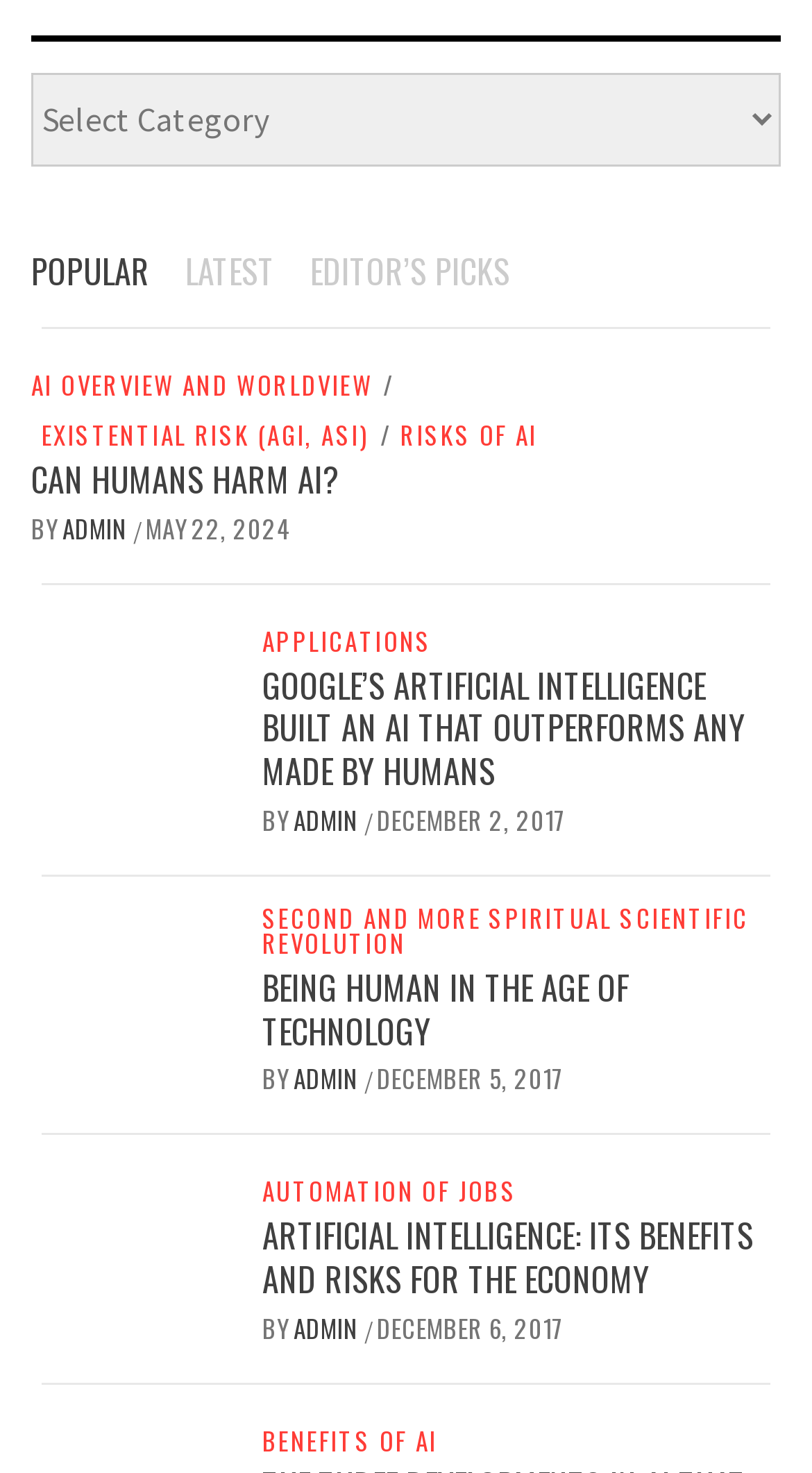Determine the bounding box coordinates of the clickable area required to perform the following instruction: "View 'APPLICATIONS' page". The coordinates should be represented as four float numbers between 0 and 1: [left, top, right, bottom].

[0.323, 0.426, 0.545, 0.443]